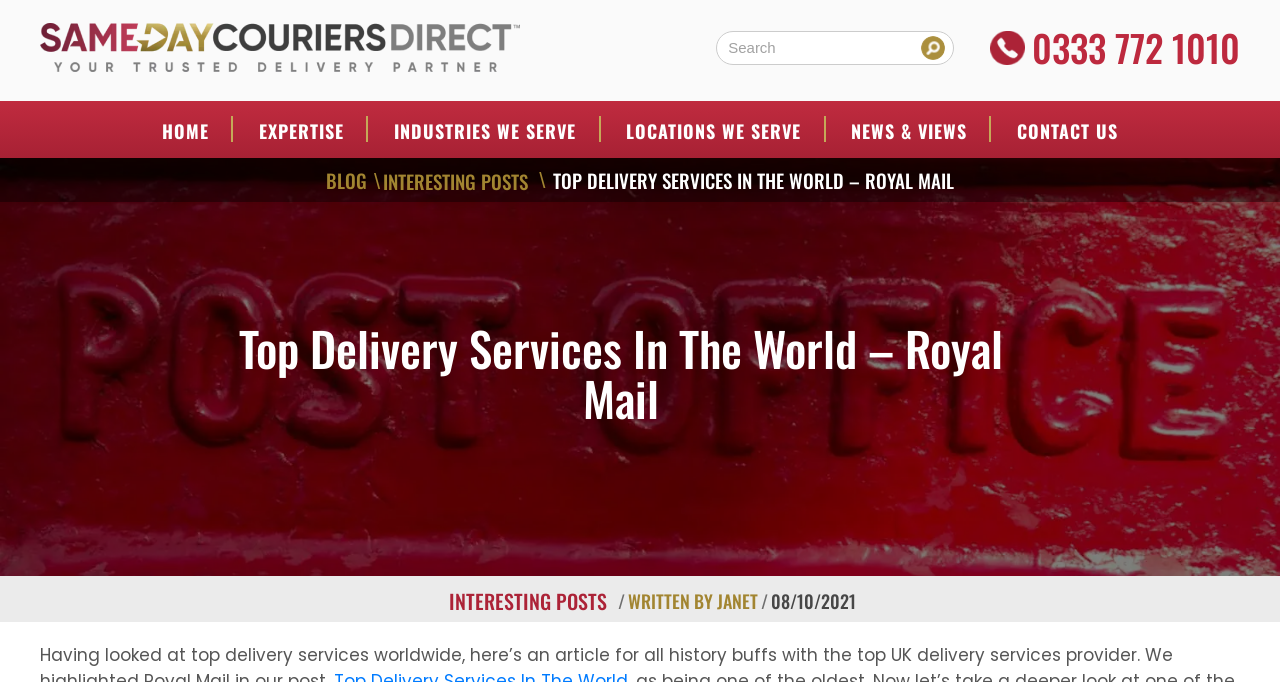Given the element description Same Day Couriers Direct, identify the bounding box coordinates for the UI element on the webpage screenshot. The format should be (top-left x, top-left y, bottom-right x, bottom-right y), with values between 0 and 1.

[0.031, 0.109, 0.371, 0.235]